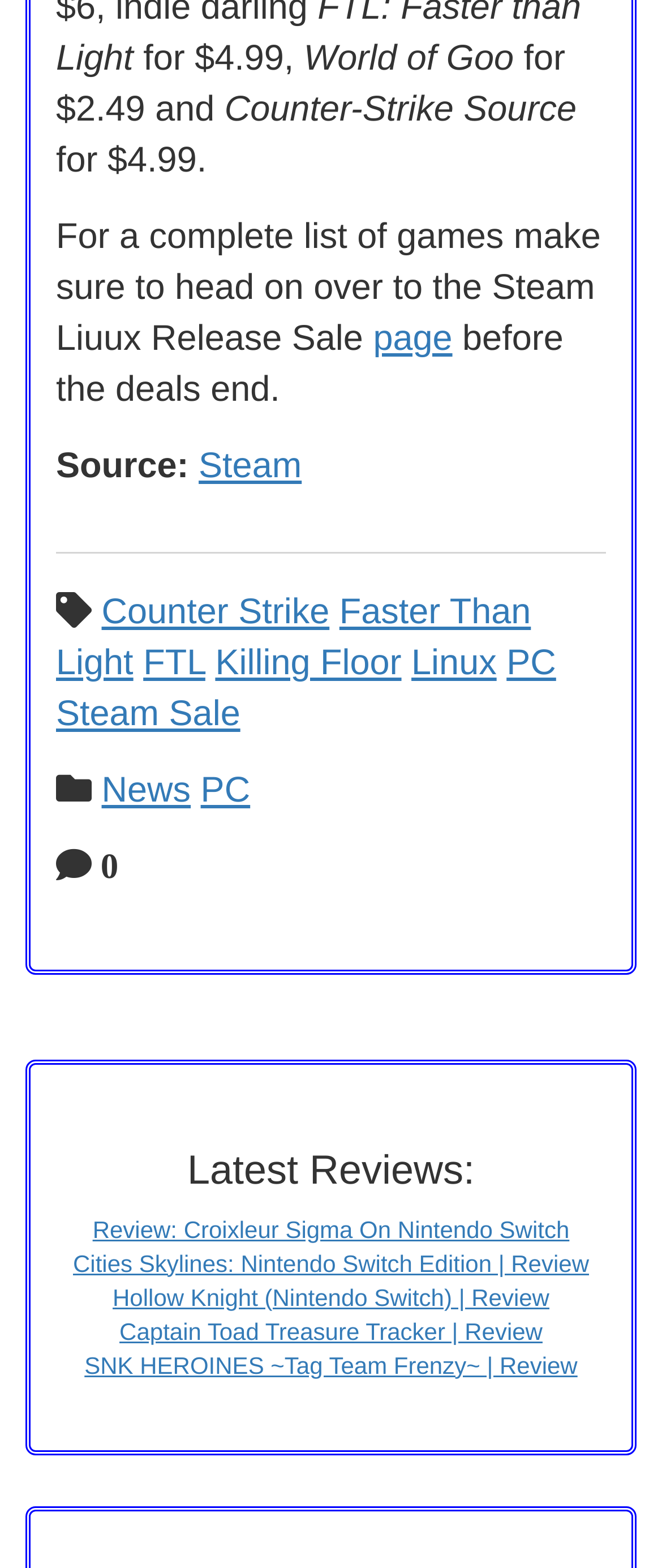Give a one-word or one-phrase response to the question:
What is the source of the information on this page?

Steam